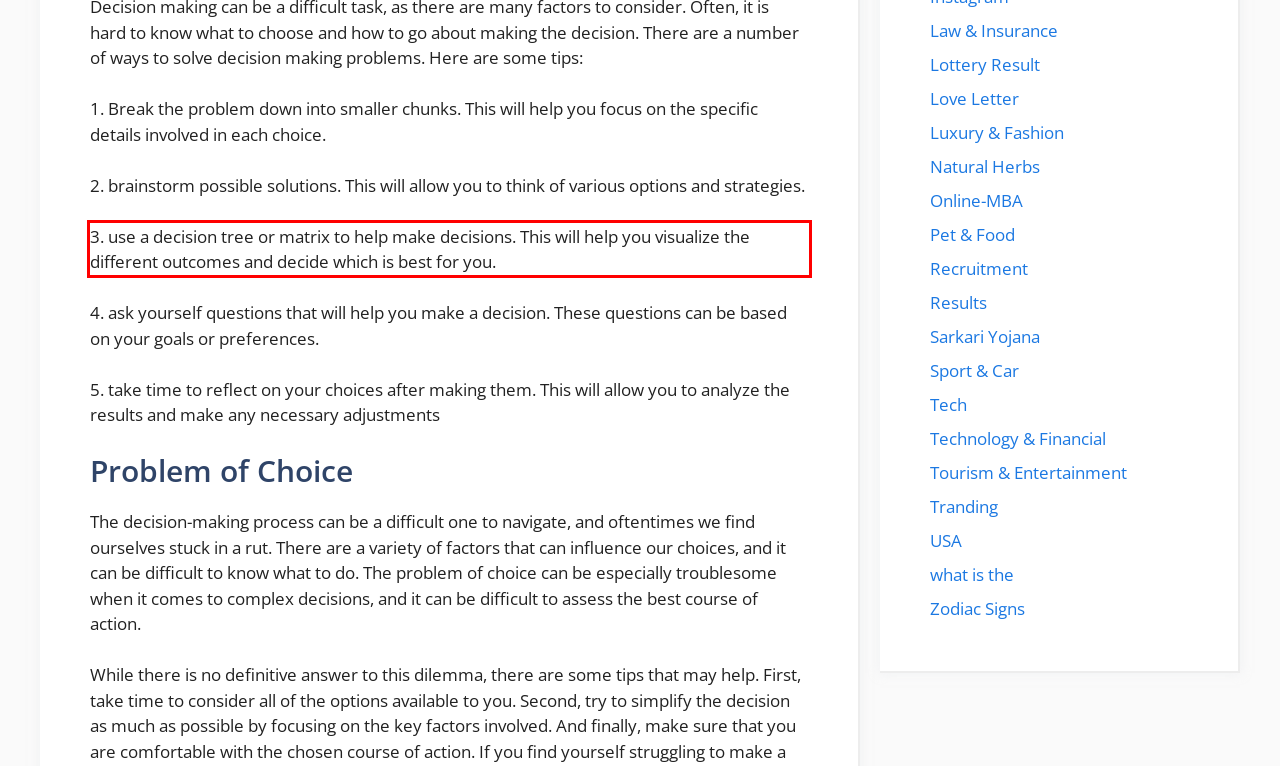Review the webpage screenshot provided, and perform OCR to extract the text from the red bounding box.

3. use a decision tree or matrix to help make decisions. This will help you visualize the different outcomes and decide which is best for you.